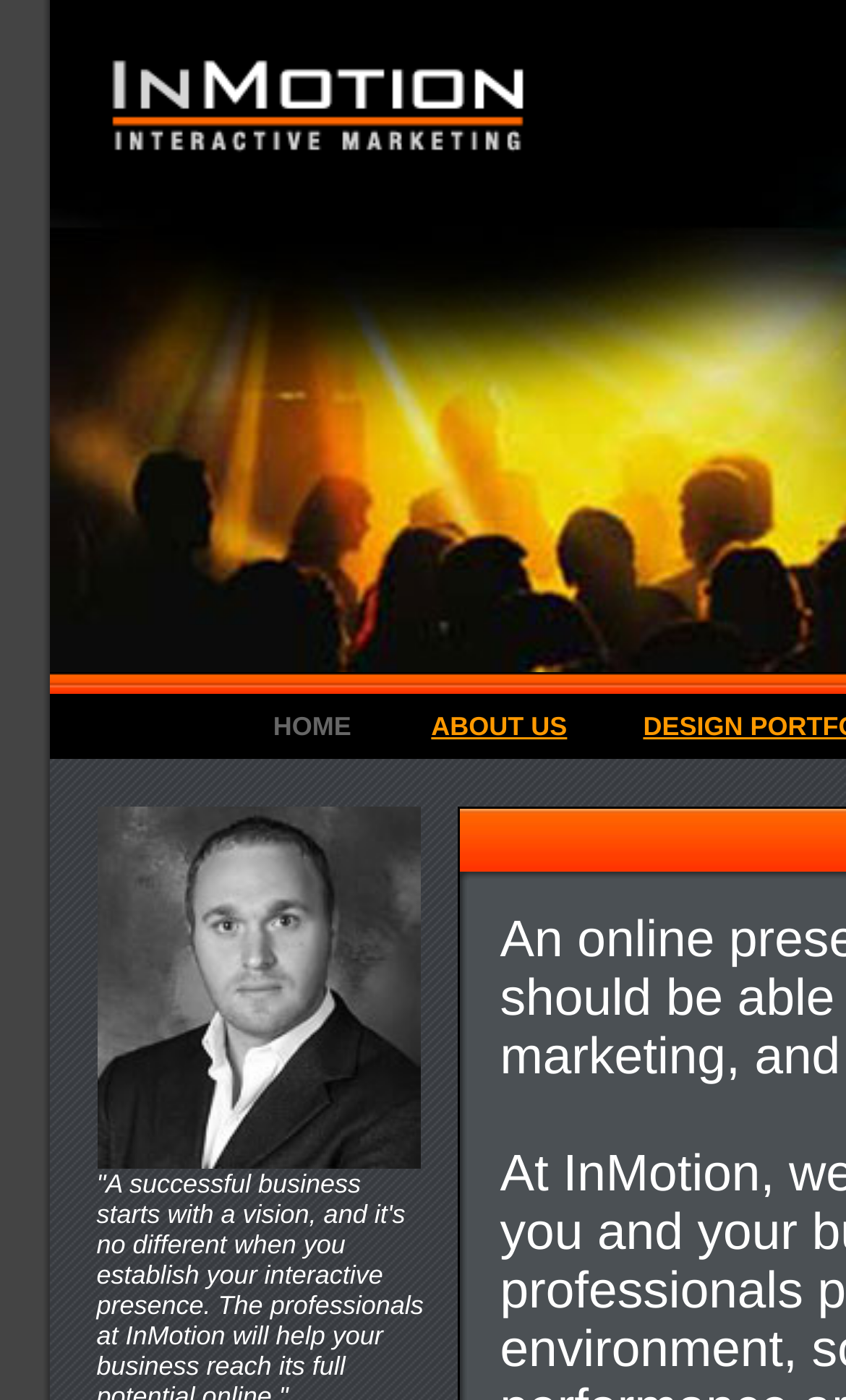Reply to the question below using a single word or brief phrase:
What is the purpose of the webpage?

Interactive Marketing